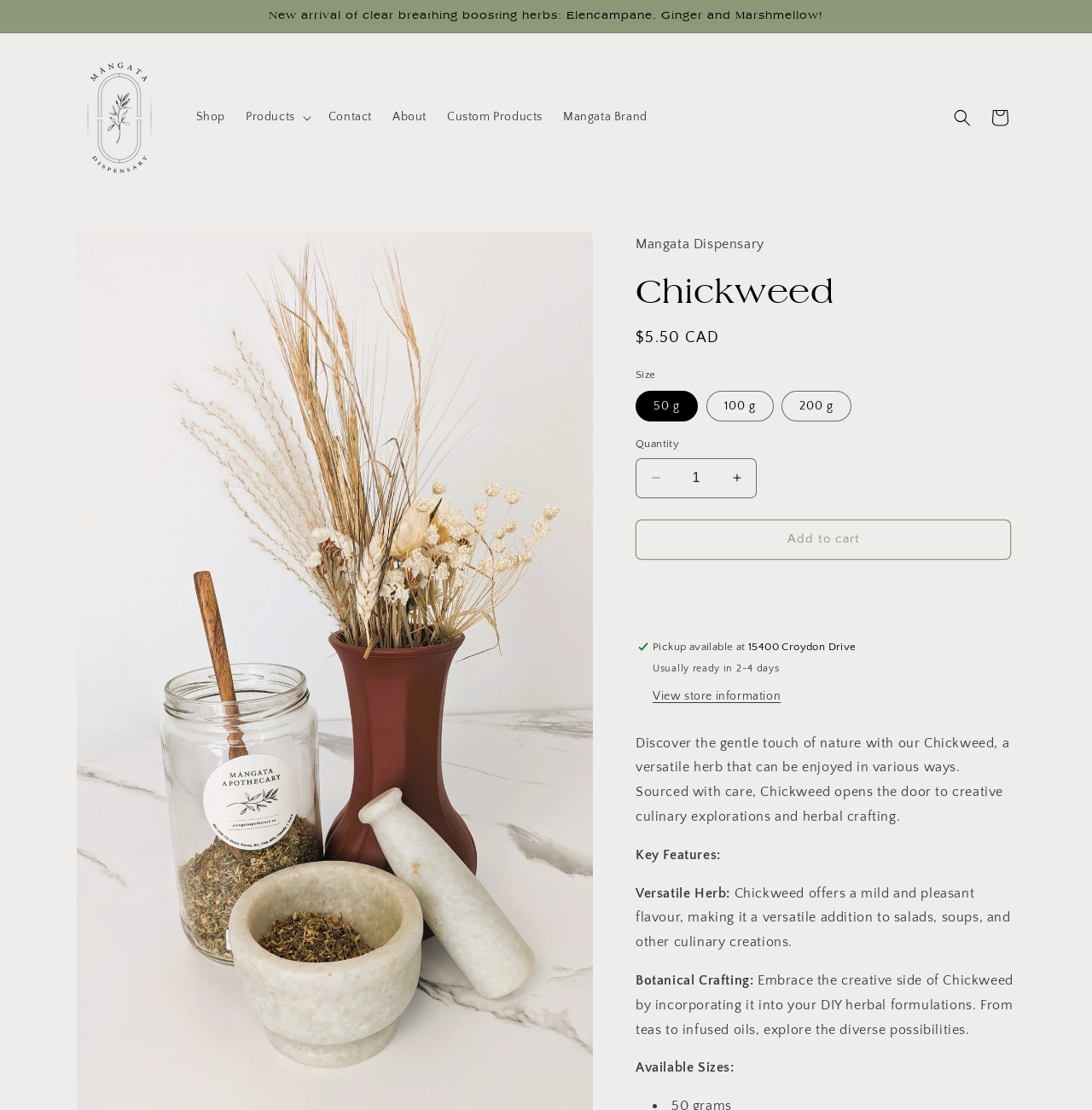What is the name of the dispensary?
Using the information from the image, give a concise answer in one word or a short phrase.

Mangata Dispensary